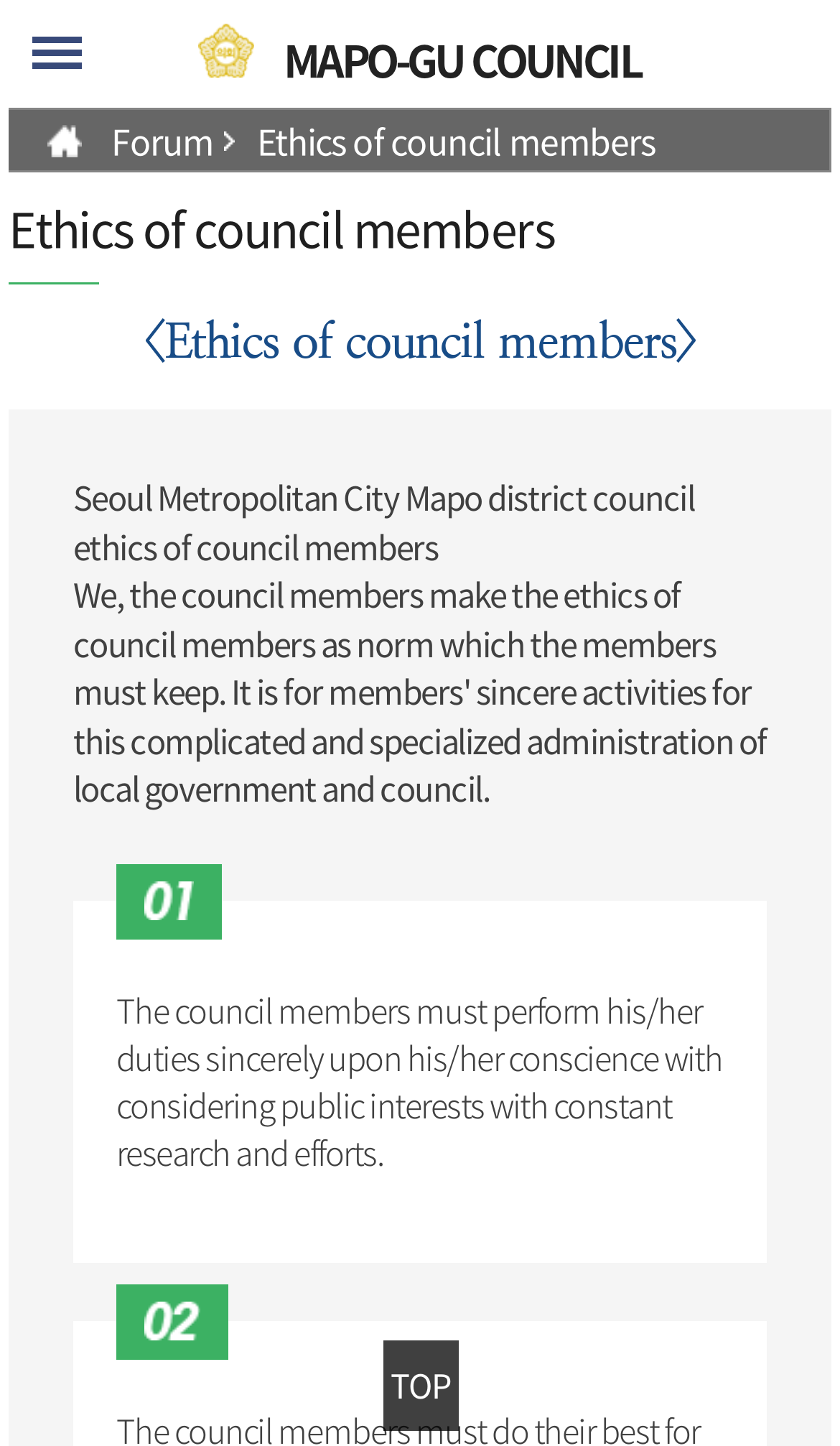Deliver a detailed narrative of the webpage's visual and textual elements.

The webpage is the homepage of the MAPO-GU COUNCIL. At the top-left corner, there is a link to skip navigation. Next to it, there is a heading that displays the council's name, "MAPO-GU COUNCIL MAPO-GU COUNCIL", which also contains a link and an image with the same name. 

Below the heading, there is a button labeled "전체메뉴" (which means "full menu" in Korean) at the top-left area. On the top-right area, there is a link labeled "TOP". 

On the left side of the page, there is a link to "HOME" and a section about the ethics of council members. This section has a heading and a subheading, both with the same title "Ethics of council members". Below the subheading, there is a paragraph that describes the ethics of council members, stating that they must perform their duties sincerely with consideration for public interests.